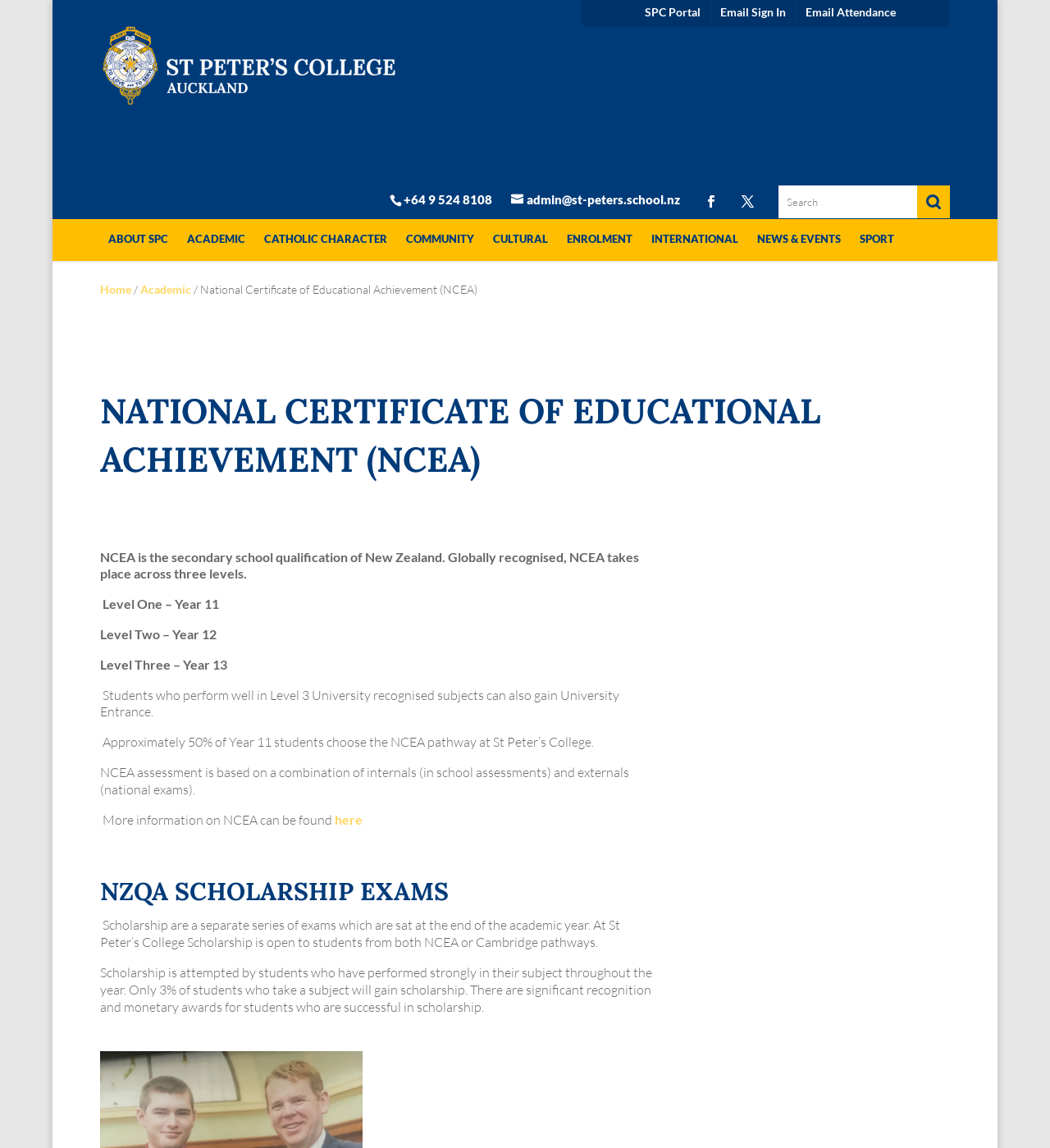Find the bounding box coordinates for the area you need to click to carry out the instruction: "View ABOUT SPC". The coordinates should be four float numbers between 0 and 1, indicated as [left, top, right, bottom].

[0.095, 0.191, 0.168, 0.224]